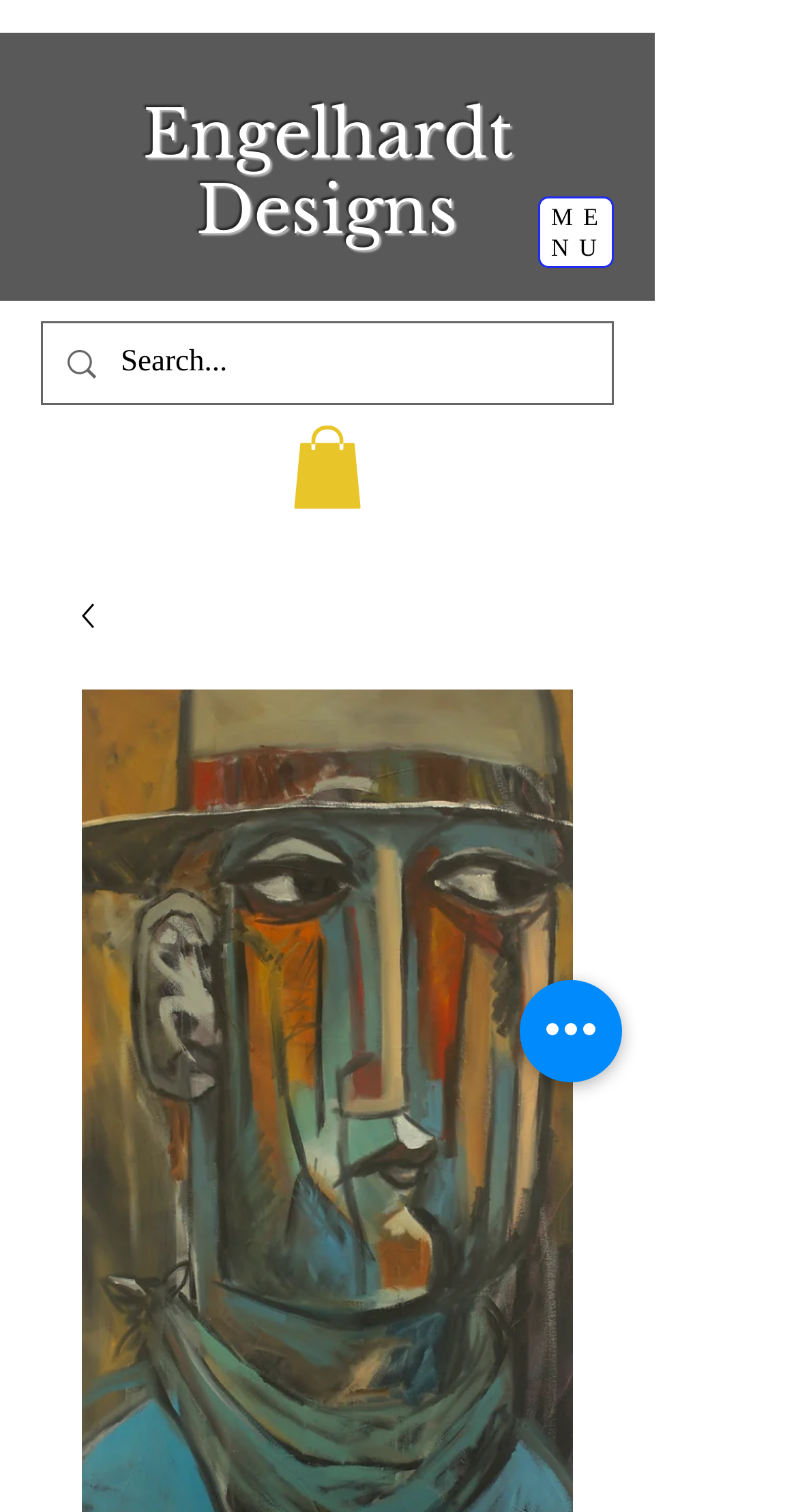Craft a detailed narrative of the webpage's structure and content.

The webpage is titled "Cowboy Blues (prints) | engelhardtdesigns" and appears to be a website for Engelhardt Designs. At the top left, there is a heading that reads "Engelhardt Designs". Below this heading, there is a link with an accompanying image. 

To the right of the heading, there is a navigation menu button labeled "Open navigation menu". When clicked, it opens a dialog. The button is accompanied by two static text elements, "ME" and "NU", which are likely part of the navigation menu.

In the middle of the page, there is a search function. It consists of a search box with a placeholder text "Search..." and a magnifying glass icon. Above the search box, there is a small image. To the right of the search box, there is a link with an accompanying image.

At the bottom right of the page, there is a button labeled "Quick actions".